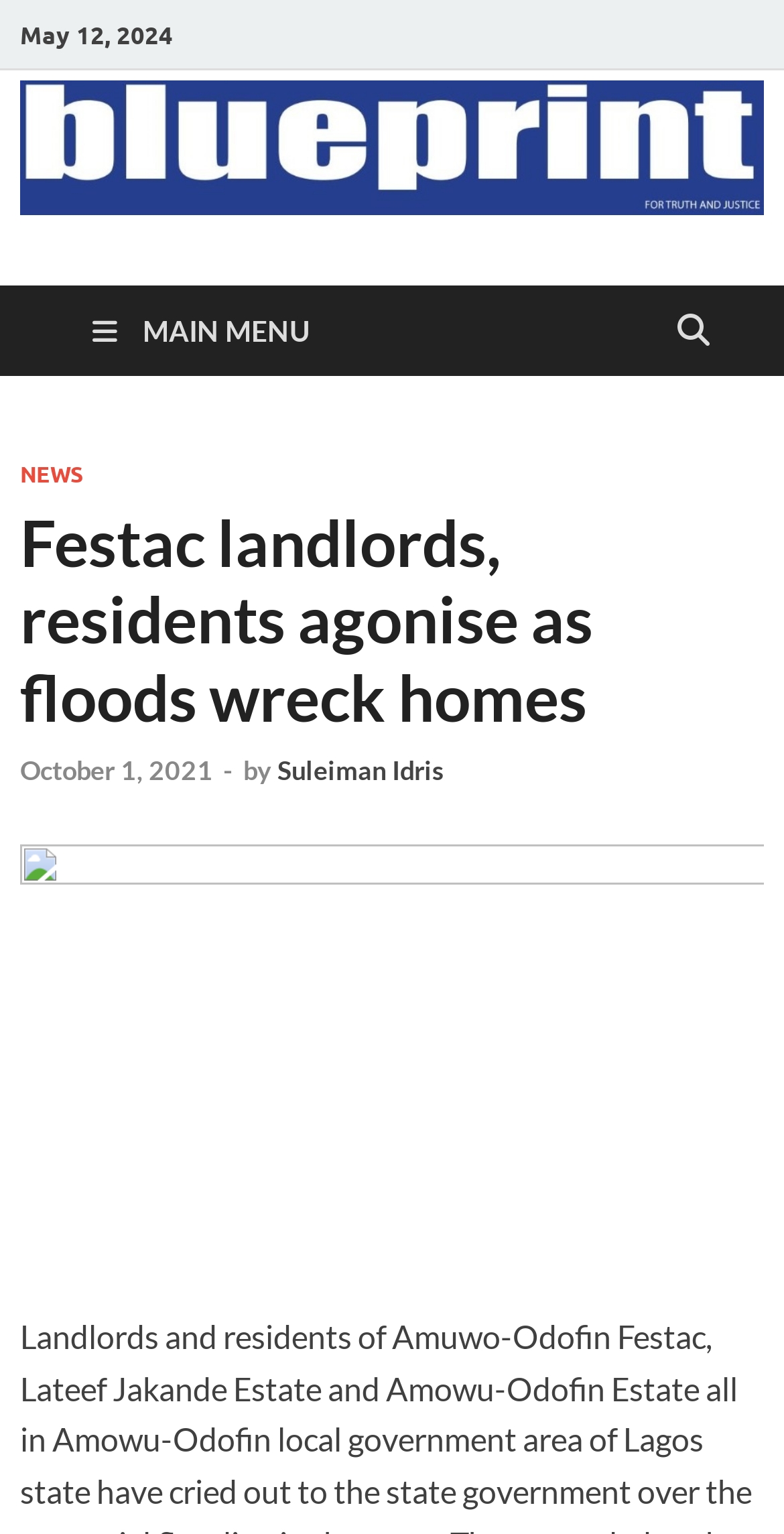What is the time of the news article?
Please give a well-detailed answer to the question.

I found that there is no specific time mentioned for the news article, but there is a time element with no text content.